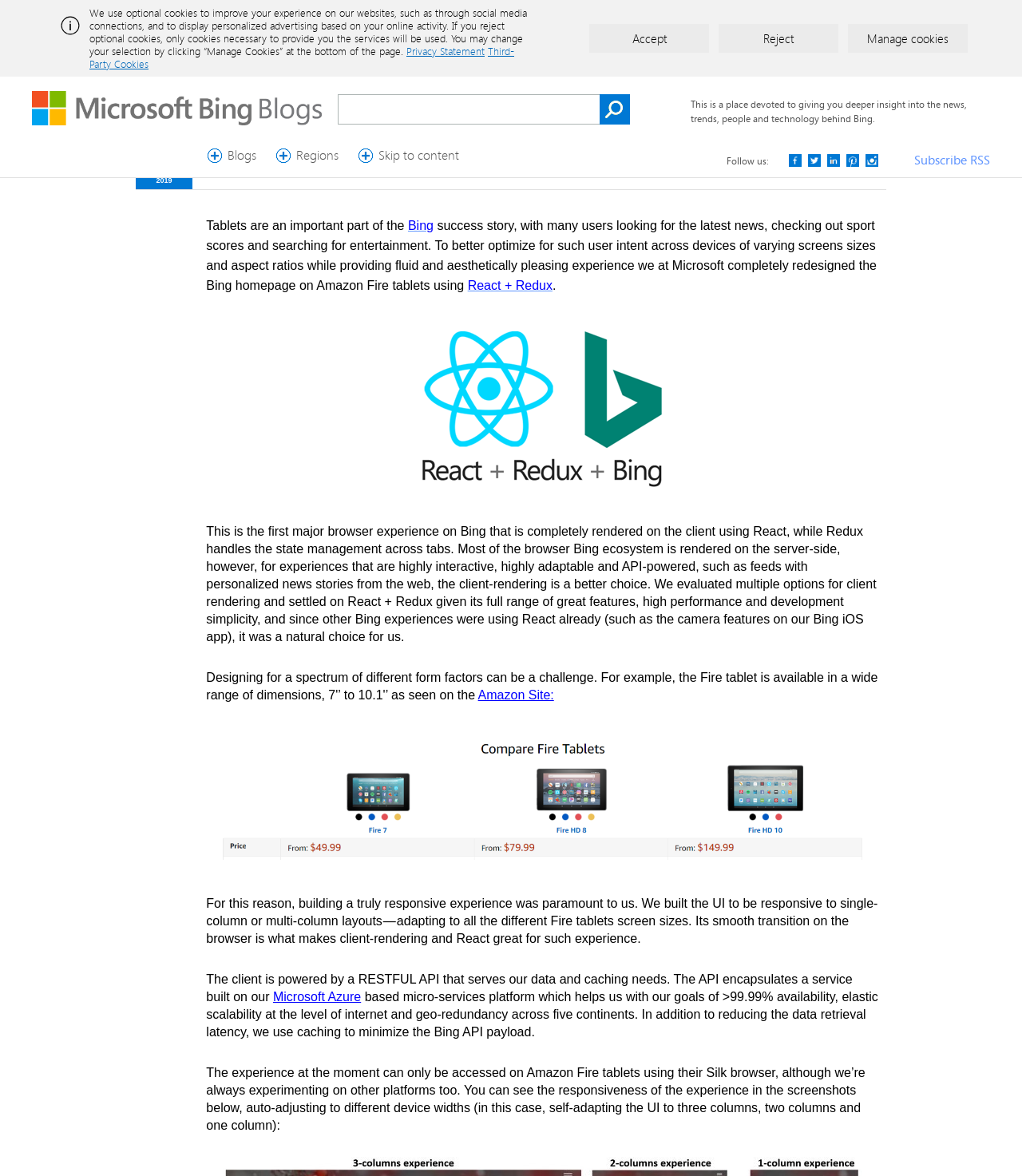What is the purpose of caching?
From the screenshot, provide a brief answer in one word or phrase.

Minimize API payload